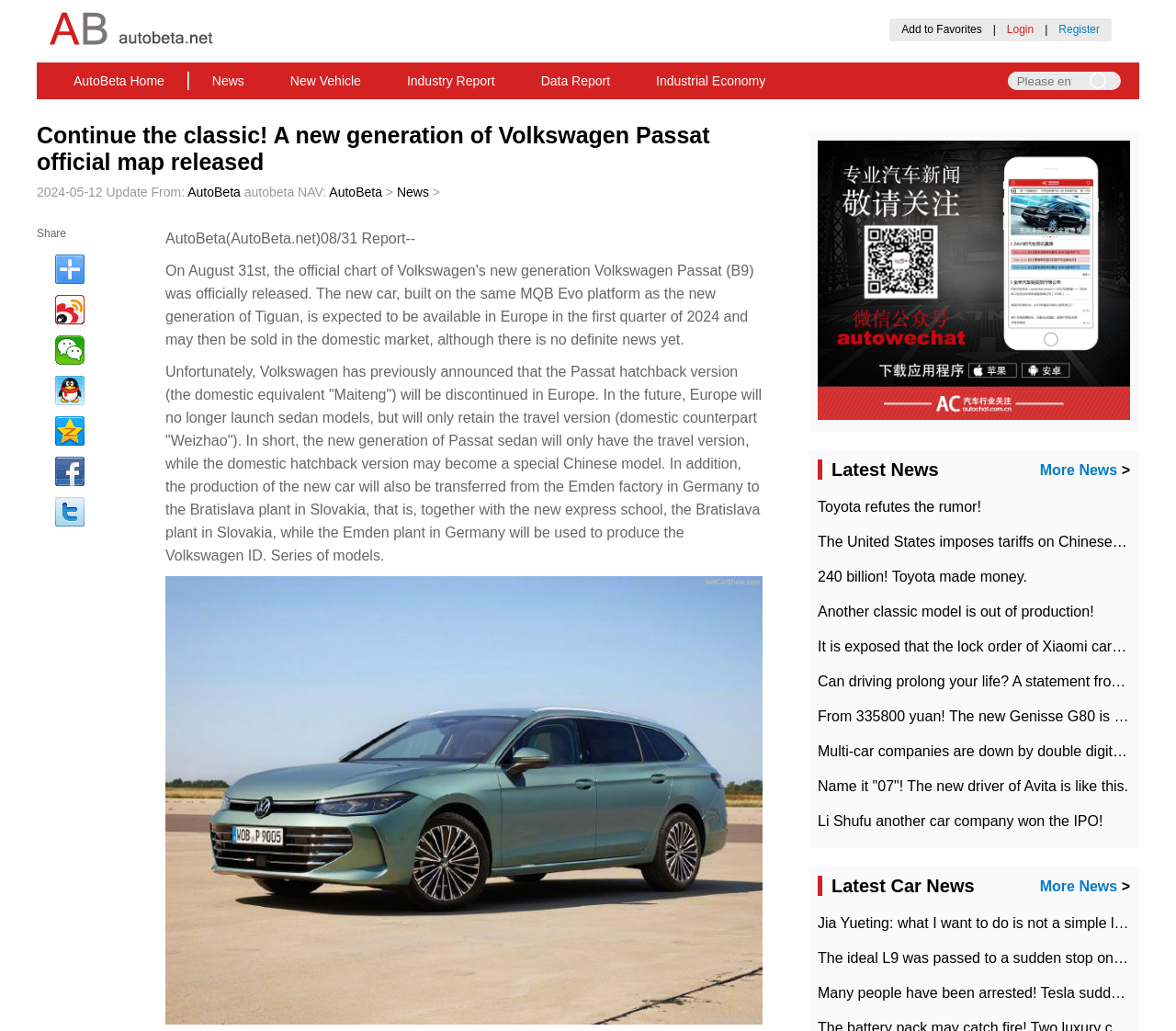Please determine the bounding box coordinates for the UI element described here. Use the format (top-left x, top-left y, bottom-right x, bottom-right y) with values bounded between 0 and 1: Industry Report

[0.326, 0.061, 0.44, 0.096]